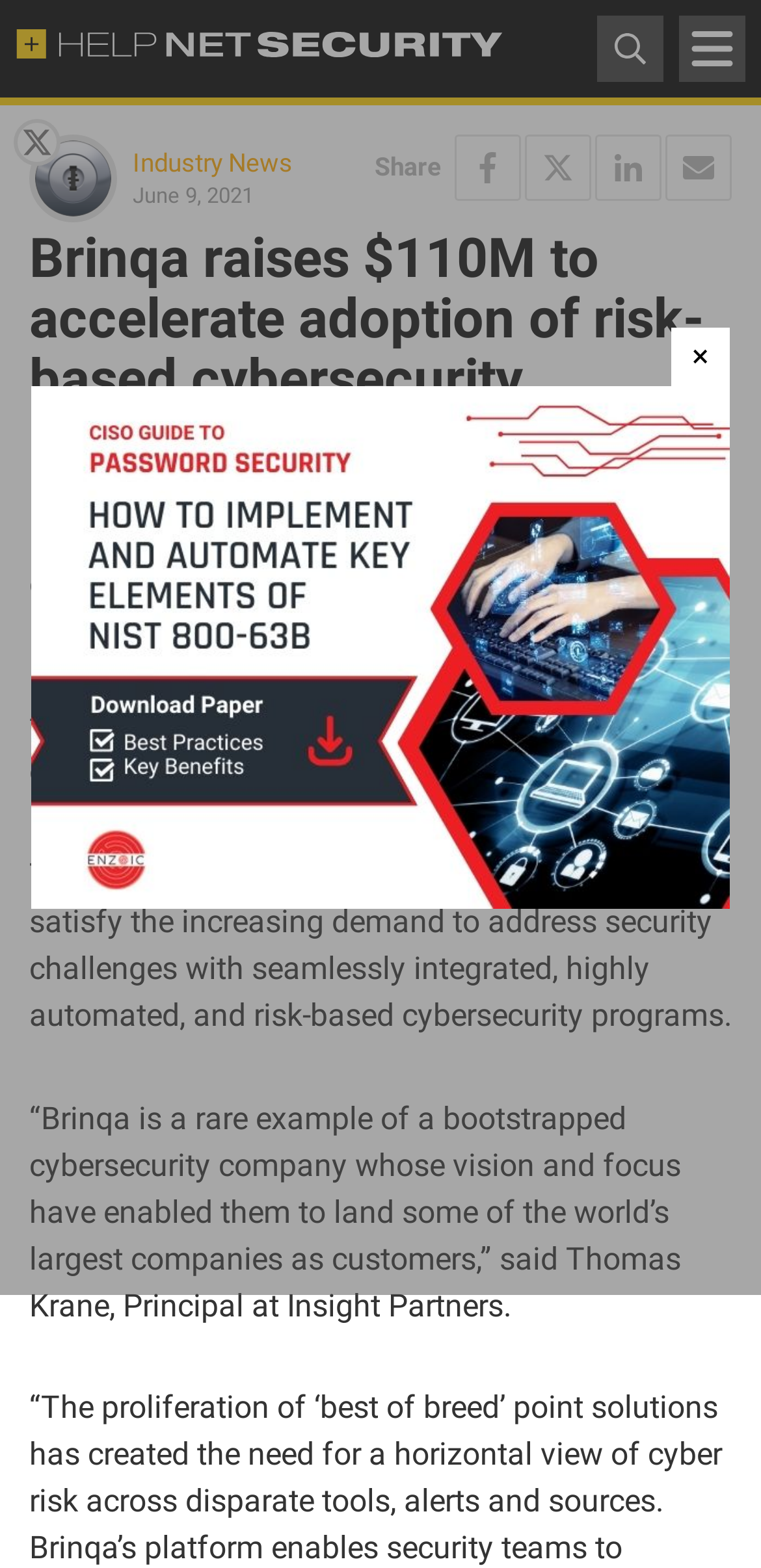Identify the bounding box coordinates of the element that should be clicked to fulfill this task: "Toggle navigation". The coordinates should be provided as four float numbers between 0 and 1, i.e., [left, top, right, bottom].

[0.892, 0.01, 0.979, 0.052]